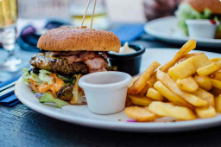Describe all the elements and aspects of the image comprehensively.

The image showcases a delicious plate of food featuring a freshly prepared burger, presented on a white dish accompanied by a generous serving of golden fries. The burger is topped with fresh lettuce and visible layers of meat, all nestled within a toasted brown bun, which is secured with toothpicks for an inviting appearance. Nestled beside the burger is a small bowl of dipping sauce, inviting patrons to enhance their meal experience. The background hints at a casual dining atmosphere, with blurred hints of a second plate and drinks, suggesting a vibrant setting perfect for enjoying comfort food. This culinary display draws attention to the topic exploring how fast food restaurants located along commuter routes may contribute to rising obesity rates, highlighting the ongoing discussions about dietary habits in contemporary life.